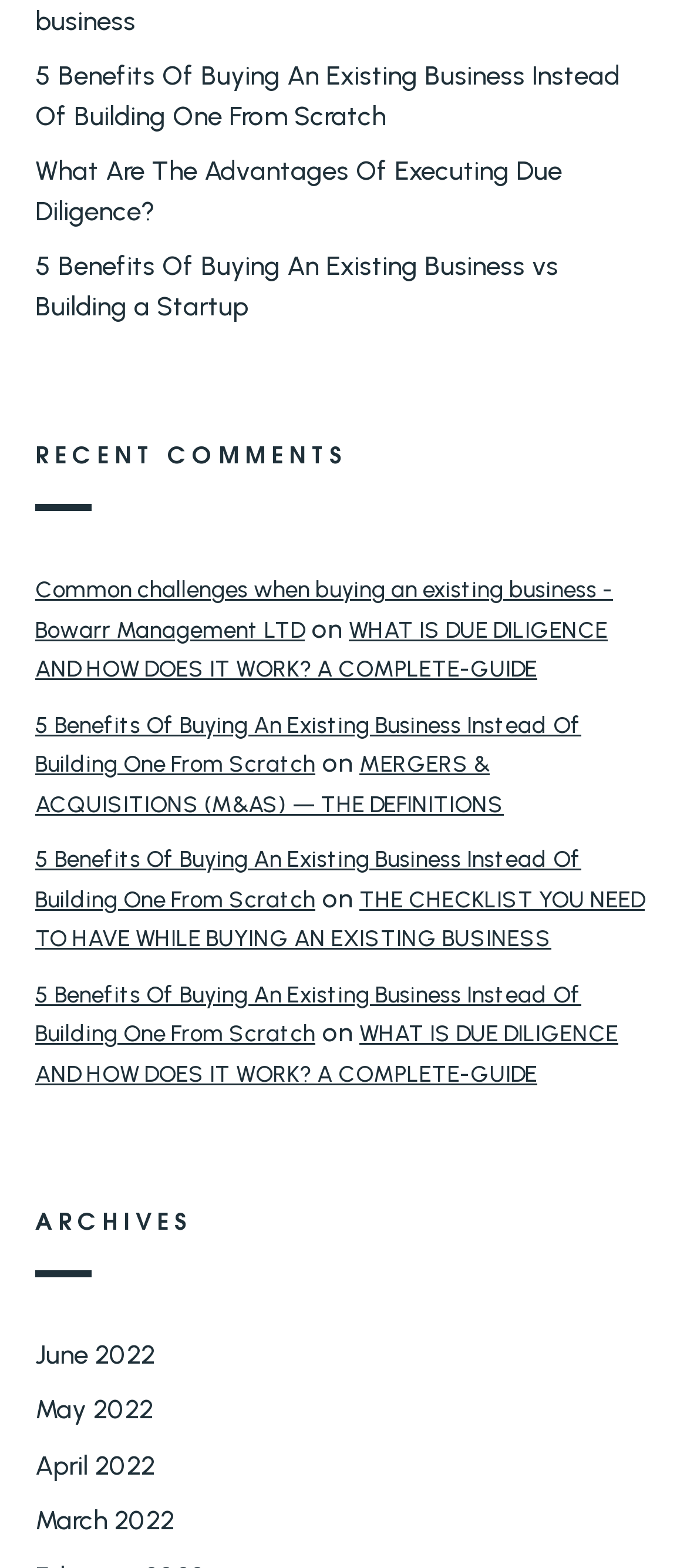Pinpoint the bounding box coordinates of the clickable area needed to execute the instruction: "Check the June 2022 archives". The coordinates should be specified as four float numbers between 0 and 1, i.e., [left, top, right, bottom].

[0.05, 0.854, 0.224, 0.874]